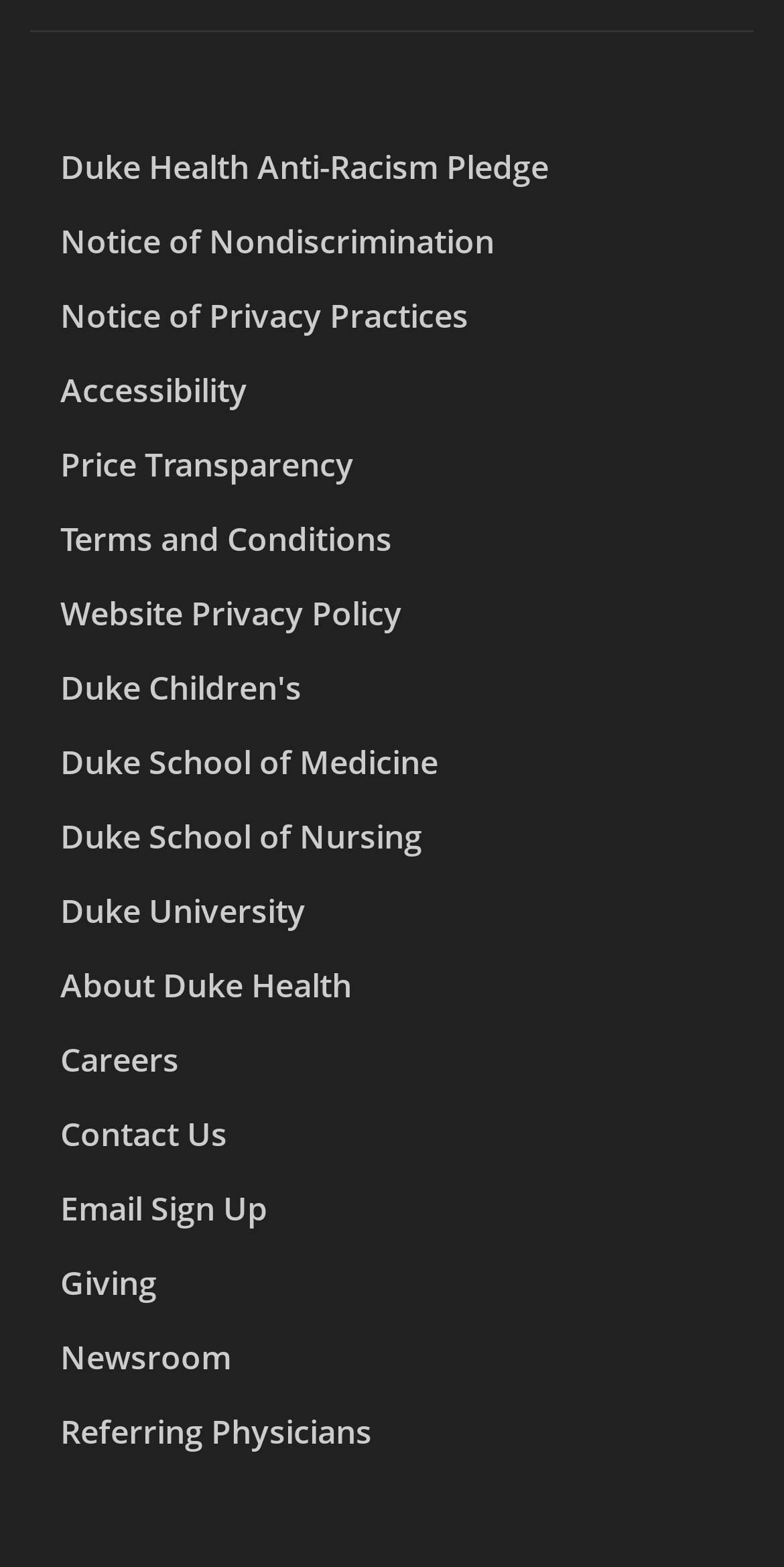Give a one-word or short phrase answer to this question: 
How many links are there on the webpage?

15